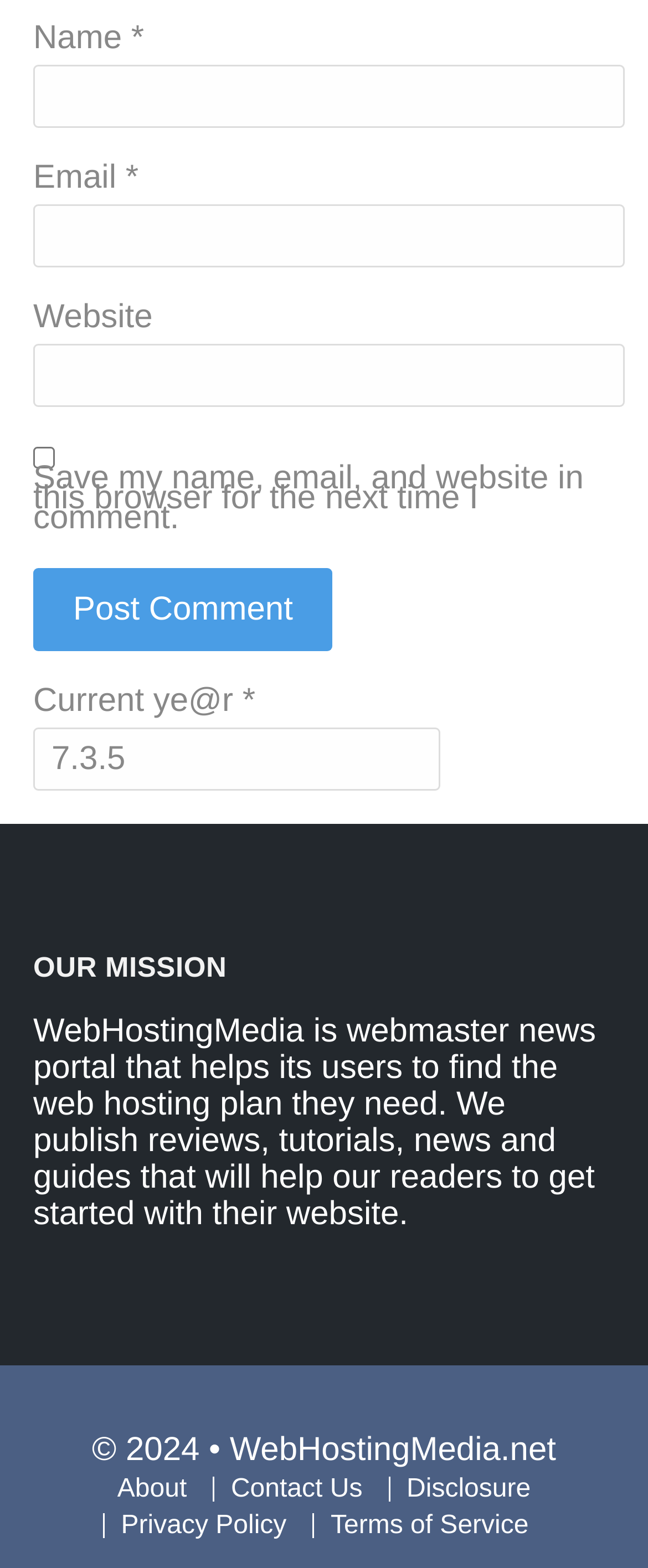Please identify the bounding box coordinates of the area that needs to be clicked to fulfill the following instruction: "Visit the About page."

[0.155, 0.941, 0.314, 0.957]